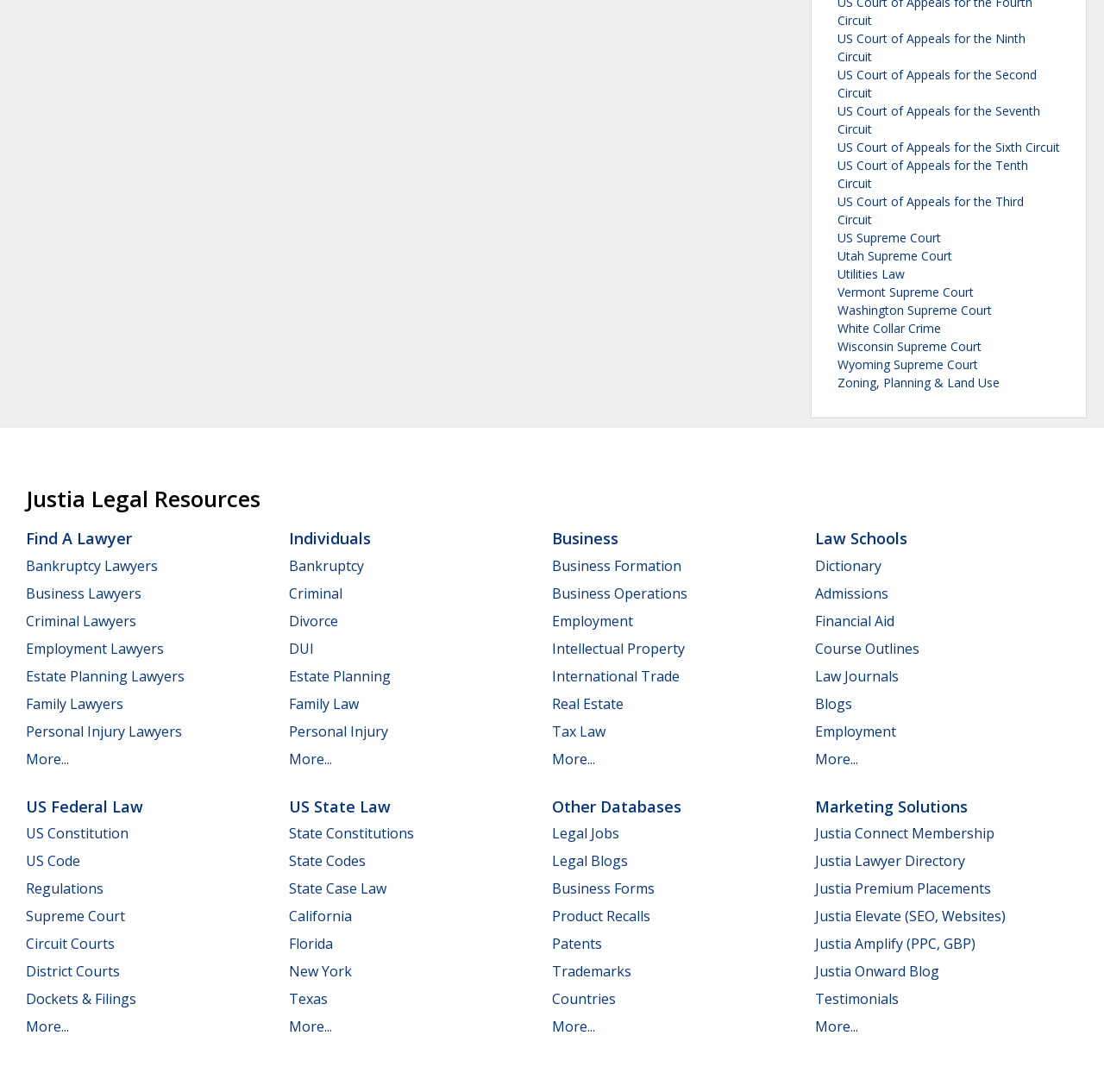How many 'More...' links are there?
Using the information presented in the image, please offer a detailed response to the question.

I scanned the webpage and found five 'More...' links, each belonging to a different category.